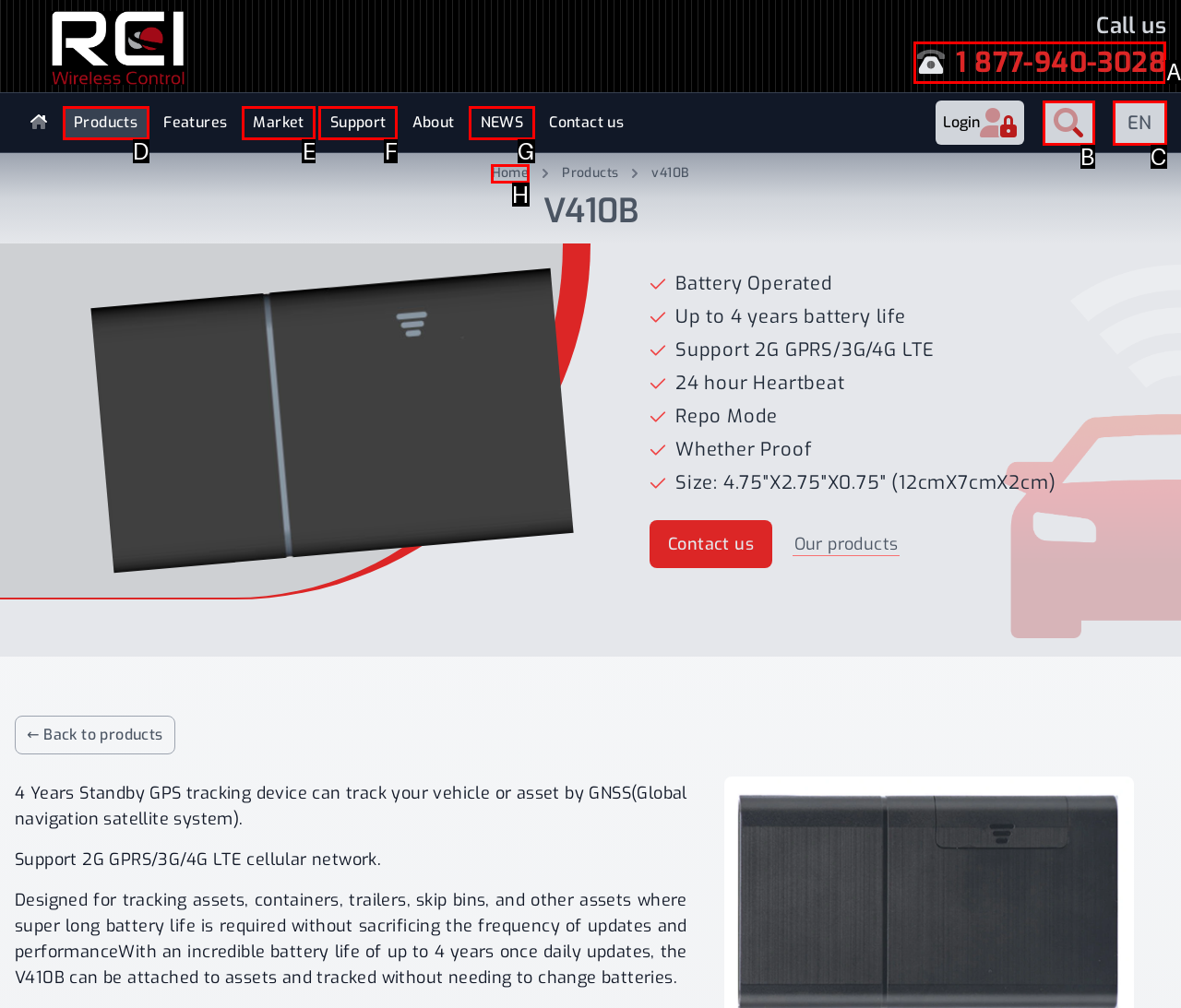Identify the HTML element that matches the description: EN. Provide the letter of the correct option from the choices.

C